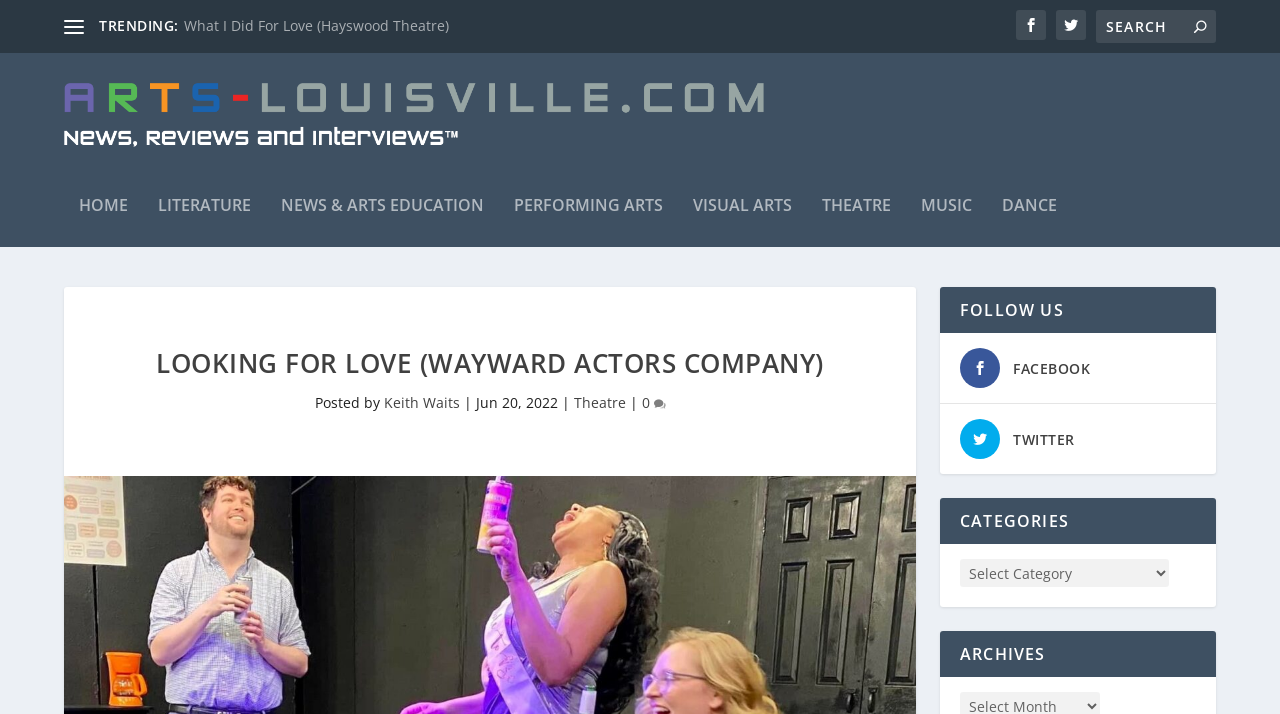Please find the top heading of the webpage and generate its text.

LOOKING FOR LOVE (WAYWARD ACTORS COMPANY)